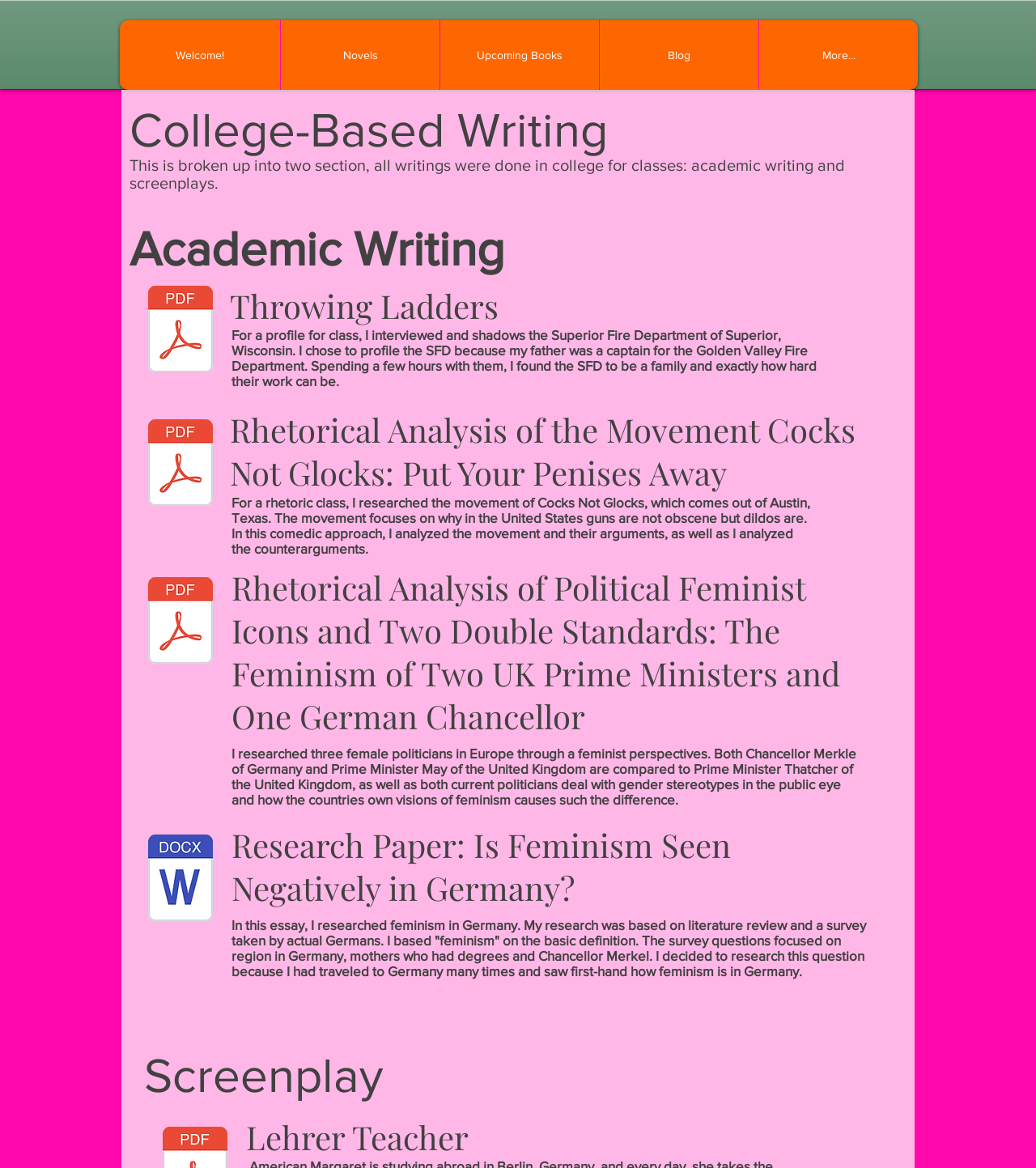Answer the question with a brief word or phrase:
What is the focus of the 'Cocks Not Glocks Essay'?

Rhetorical Analysis